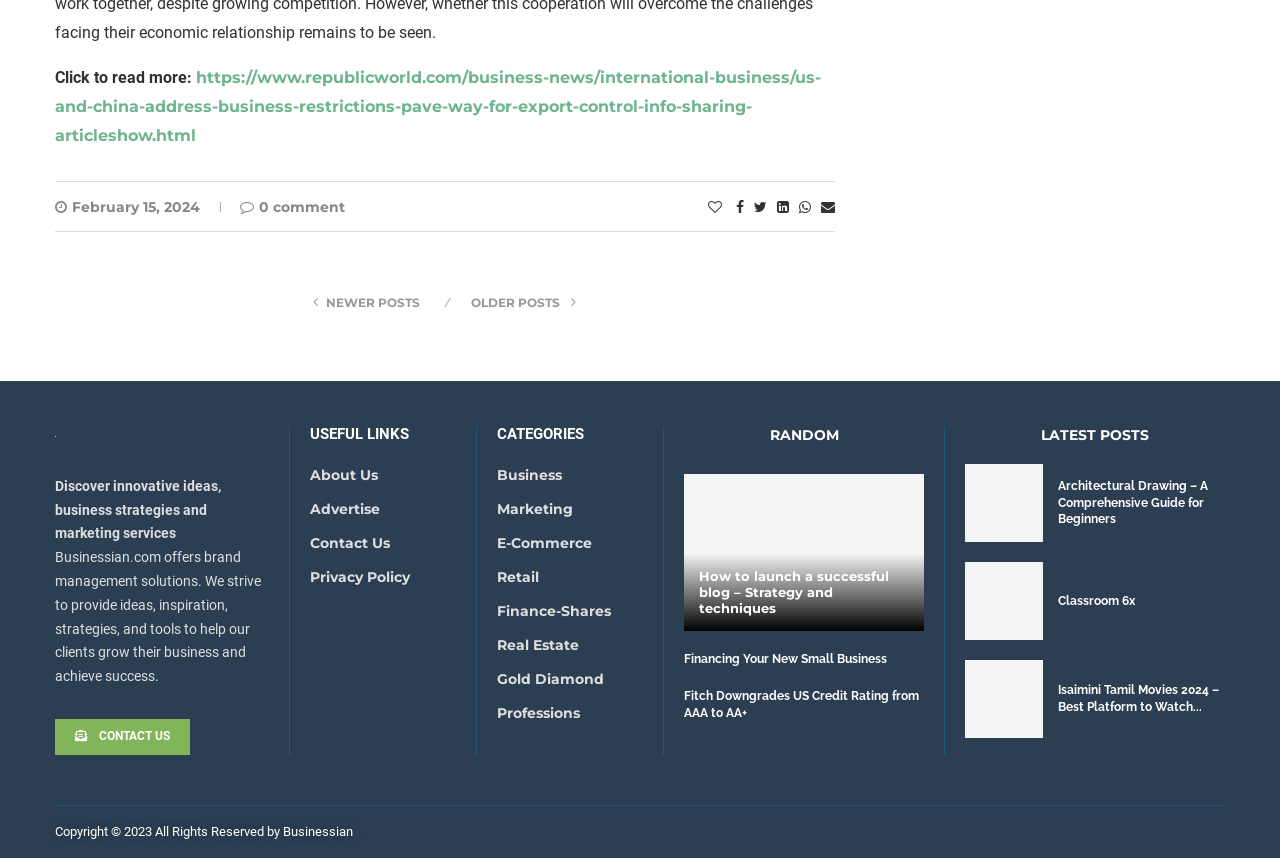Predict the bounding box coordinates of the area that should be clicked to accomplish the following instruction: "Click to read more about US and China addressing business restrictions". The bounding box coordinates should consist of four float numbers between 0 and 1, i.e., [left, top, right, bottom].

[0.043, 0.08, 0.641, 0.169]